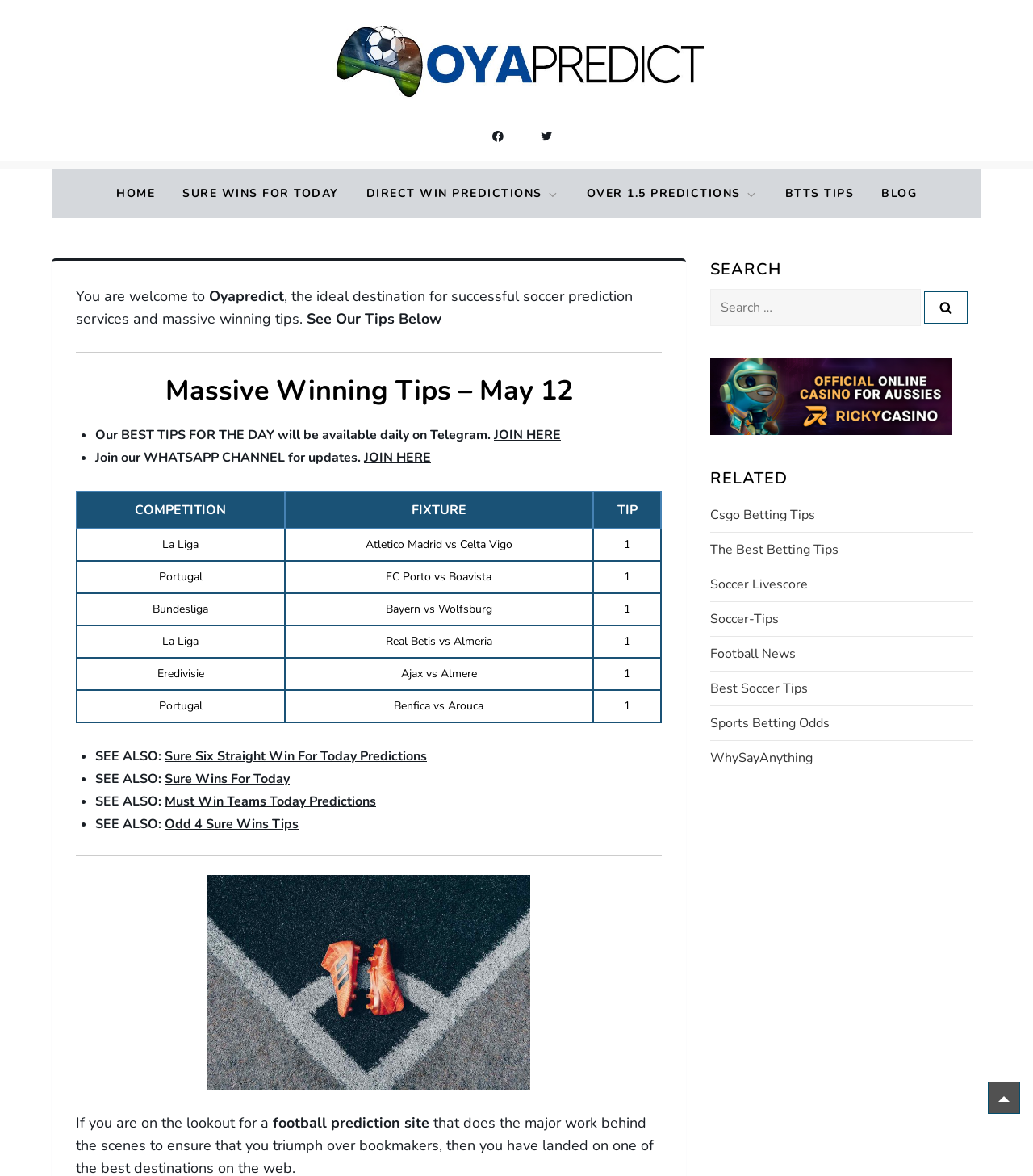Please find the bounding box coordinates of the element that must be clicked to perform the given instruction: "Check the Massive Winning Tips". The coordinates should be four float numbers from 0 to 1, i.e., [left, top, right, bottom].

[0.297, 0.263, 0.427, 0.279]